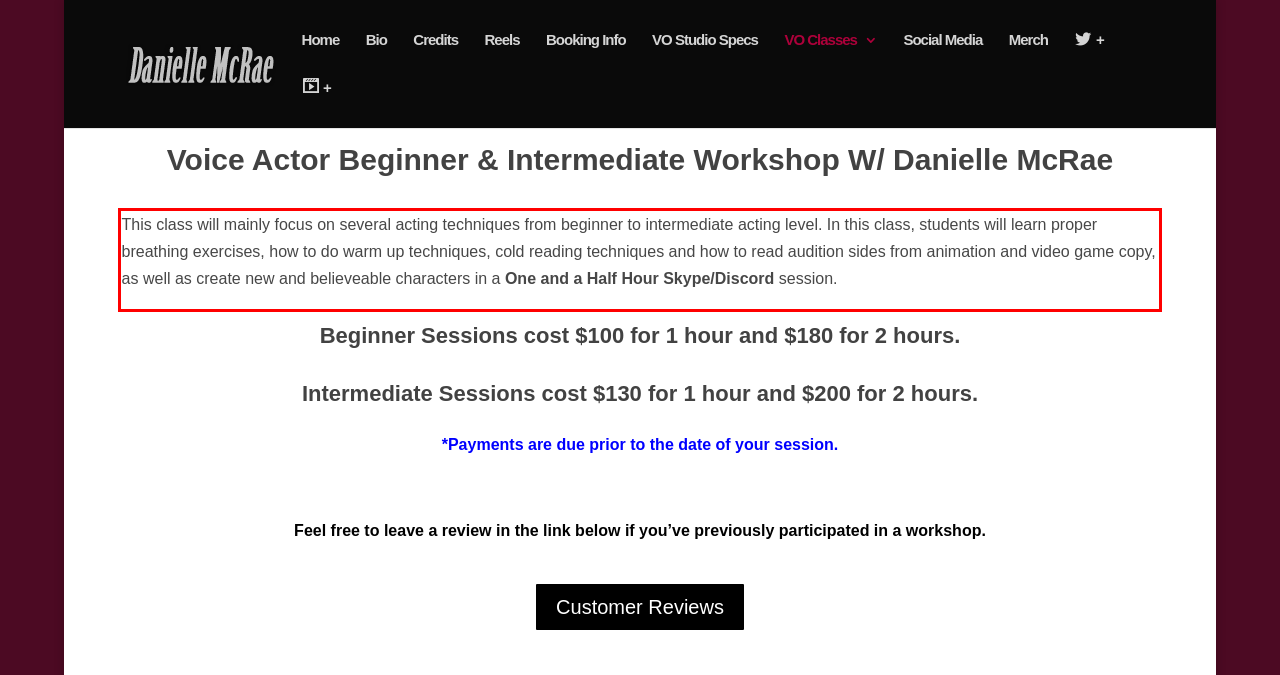Examine the webpage screenshot, find the red bounding box, and extract the text content within this marked area.

This class will mainly focus on several acting techniques from beginner to intermediate acting level. In this class, students will learn proper breathing exercises, how to do warm up techniques, cold reading techniques and how to read audition sides from animation and video game copy, as well as create new and believeable characters in a One and a Half Hour Skype/Discord session.